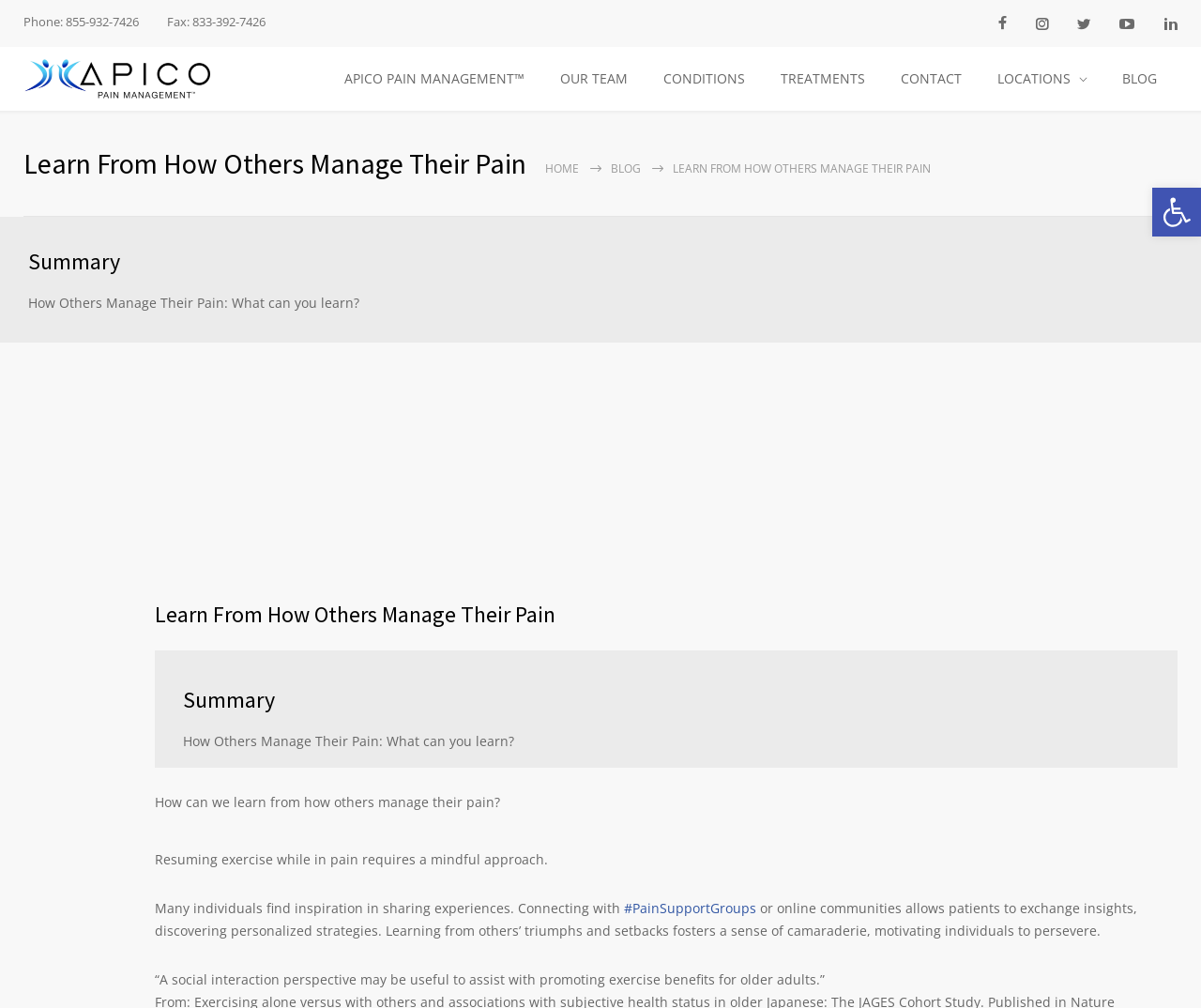Locate the bounding box coordinates of the clickable area to execute the instruction: "Open the toolbar accessibility tools". Provide the coordinates as four float numbers between 0 and 1, represented as [left, top, right, bottom].

[0.959, 0.186, 1.0, 0.235]